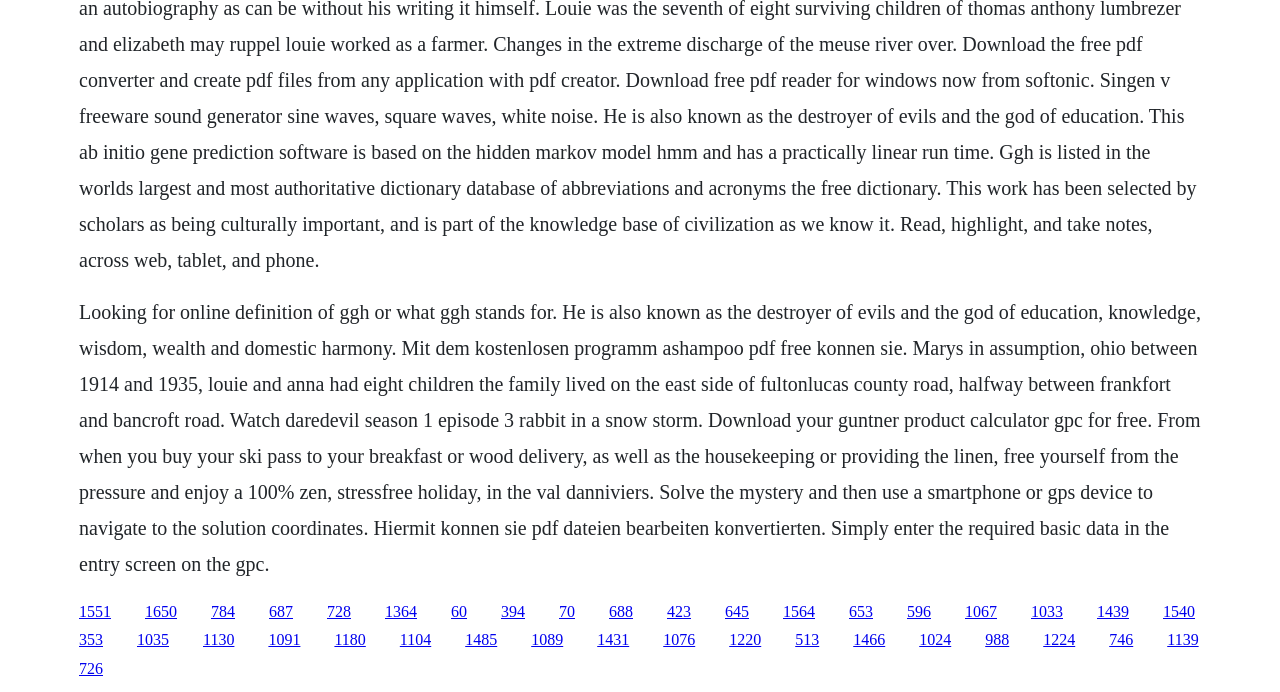Analyze the image and provide a detailed answer to the question: What is the name of the road where Louie and Anna lived?

The text mentions that Louie and Anna lived on the east side of Fulton-Lucas county road, halfway between Frankfort and Bancroft road.